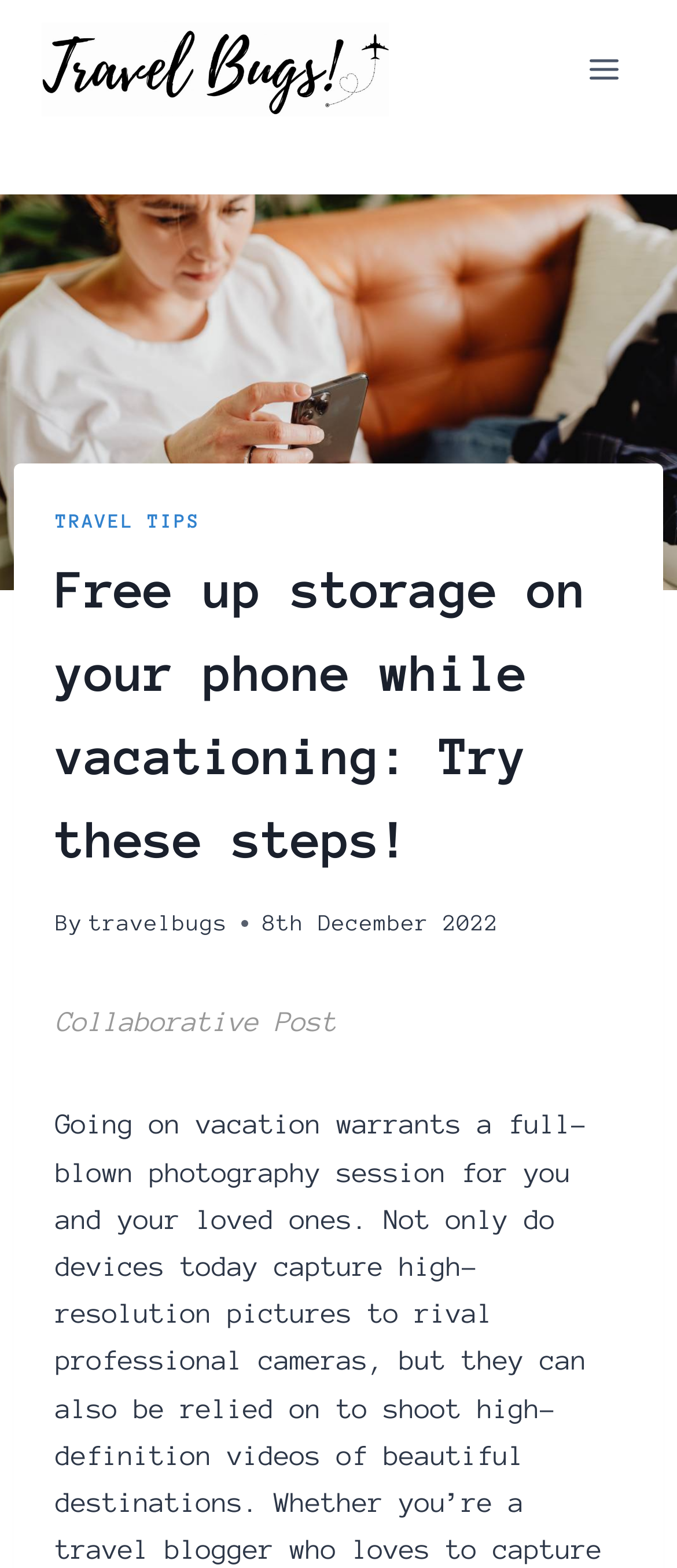Answer briefly with one word or phrase:
What is the category of the article?

Travel Tips